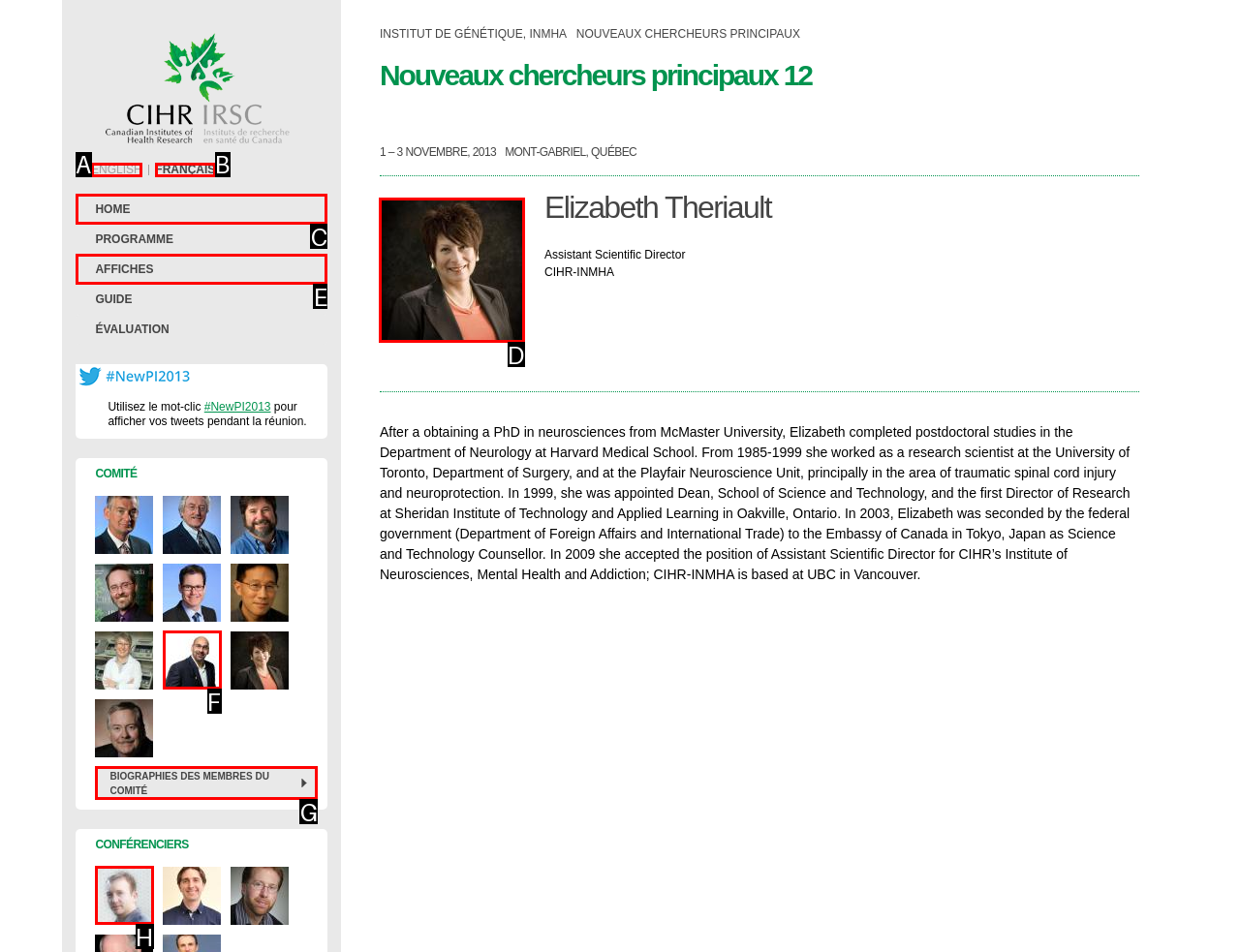Identify the correct HTML element to click for the task: View the biography of Elizabeth Theriault. Provide the letter of your choice.

D